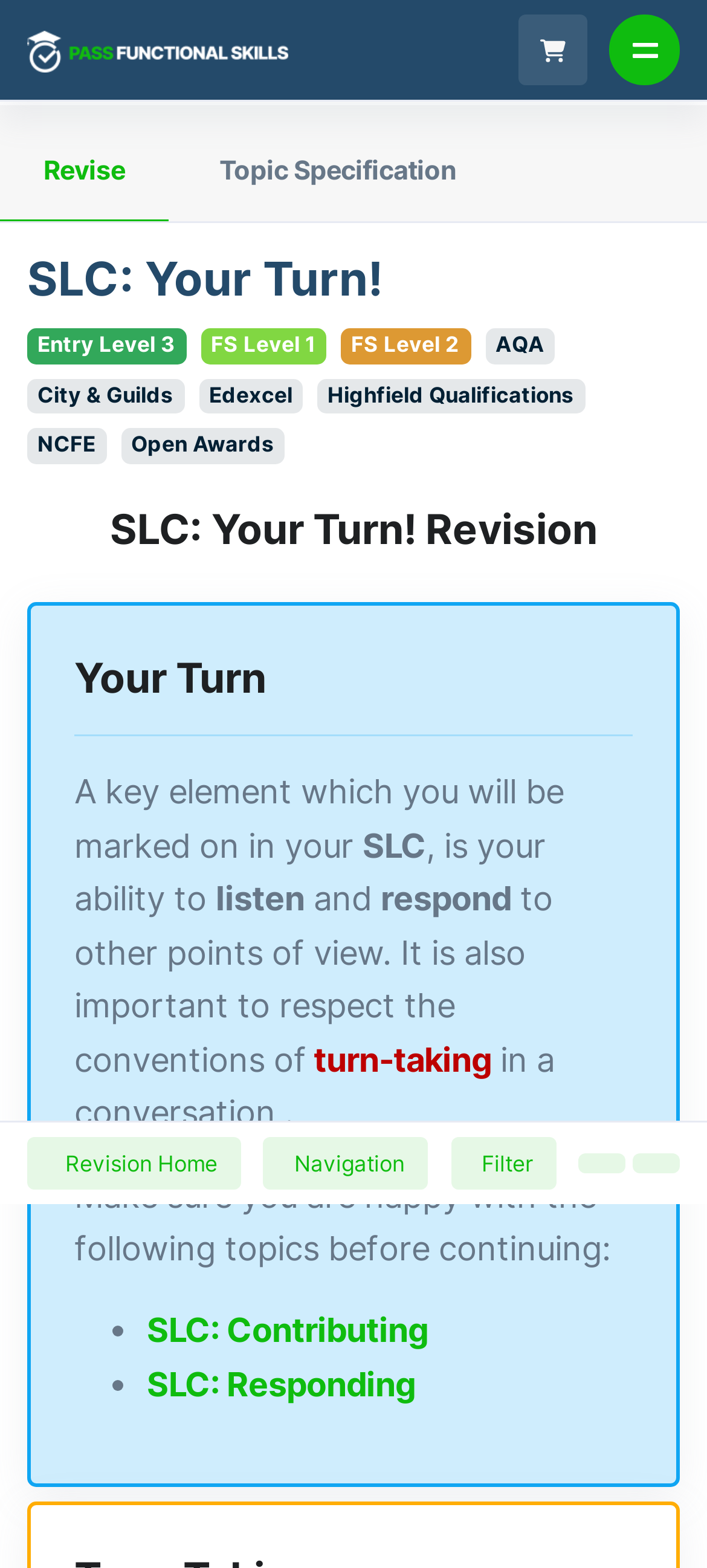Locate the bounding box coordinates of the area to click to fulfill this instruction: "Go to the 'Notes' page". The bounding box should be presented as four float numbers between 0 and 1, in the order [left, top, right, bottom].

None